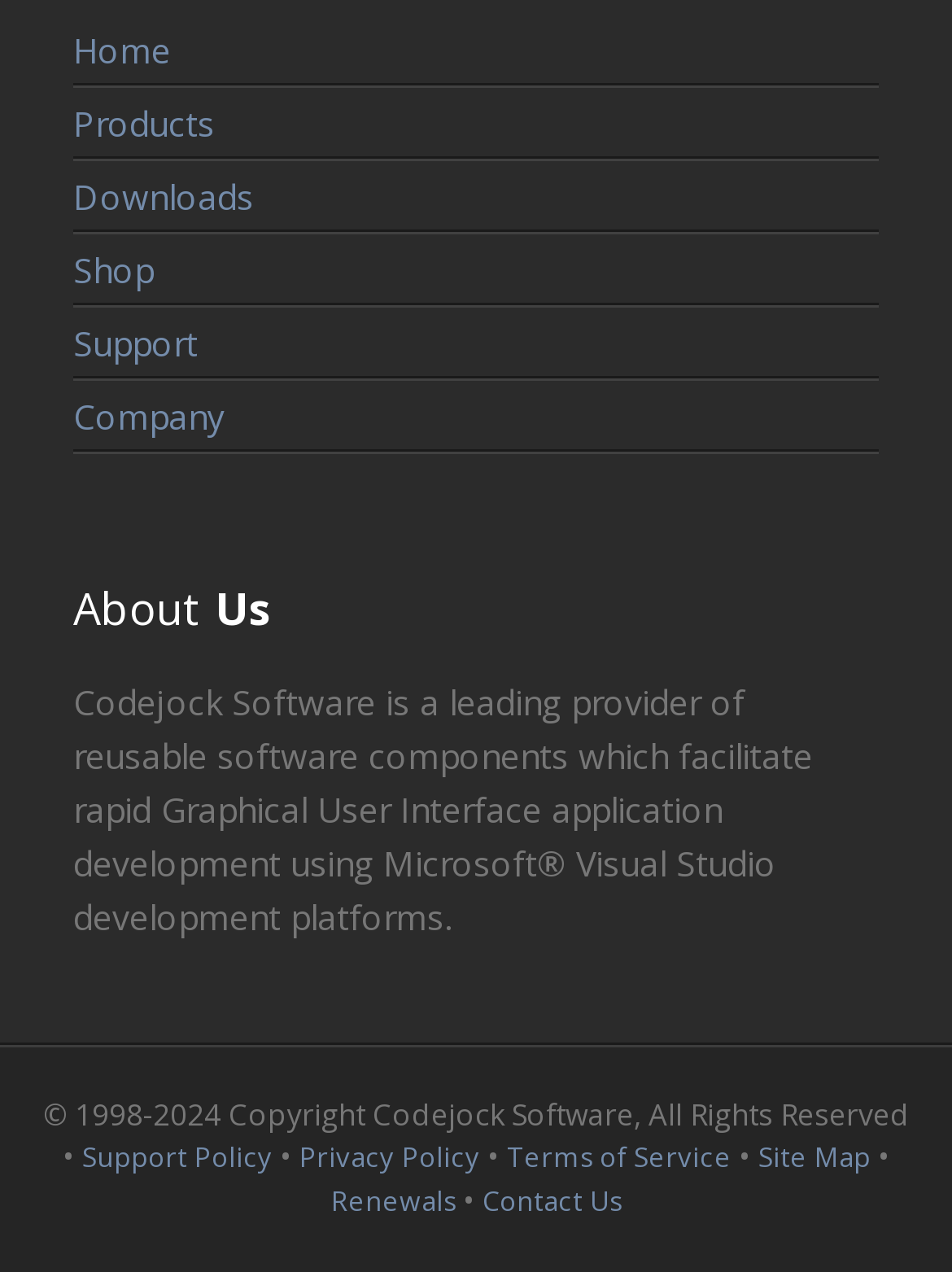Given the element description: "Home", predict the bounding box coordinates of this UI element. The coordinates must be four float numbers between 0 and 1, given as [left, top, right, bottom].

[0.077, 0.023, 0.923, 0.056]